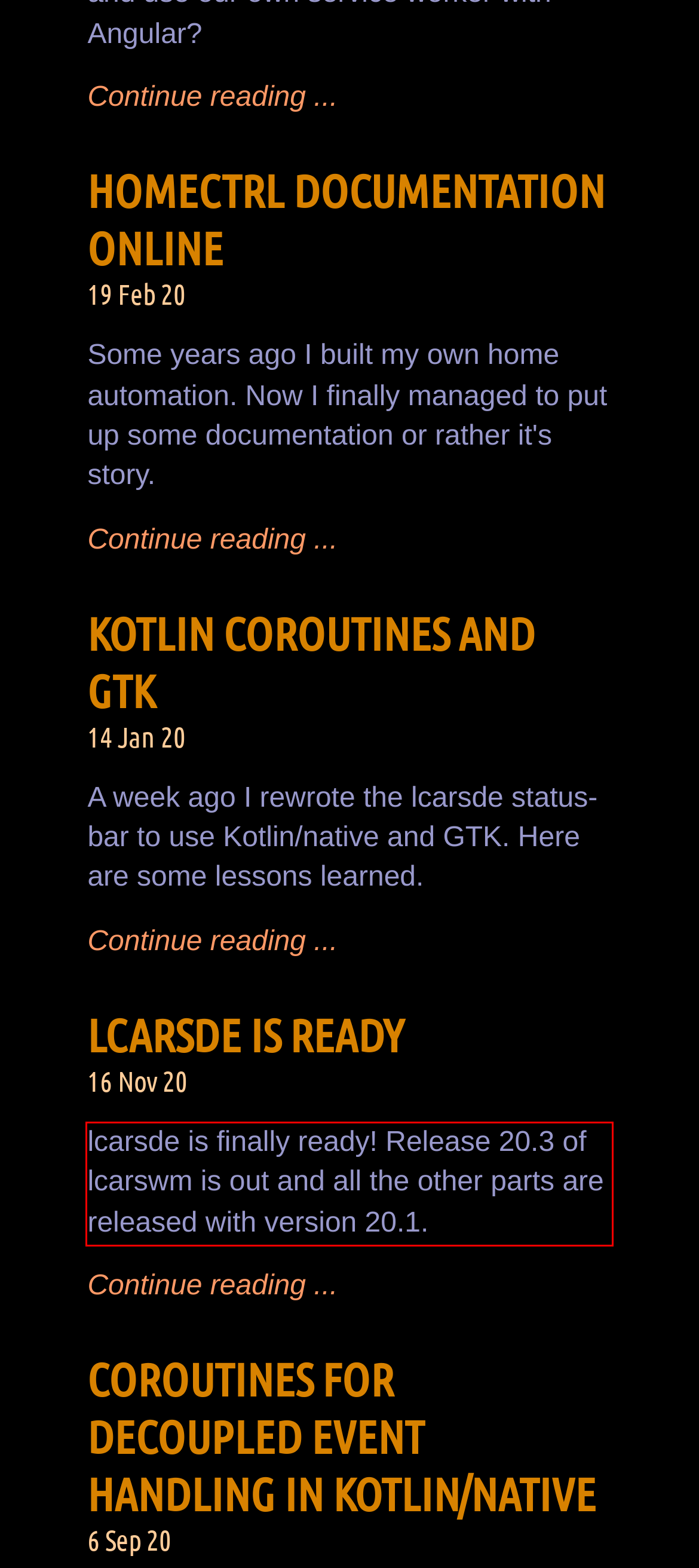You are provided with a webpage screenshot that includes a red rectangle bounding box. Extract the text content from within the bounding box using OCR.

lcarsde is finally ready! Release 20.3 of lcarswm is out and all the other parts are released with version 20.1.